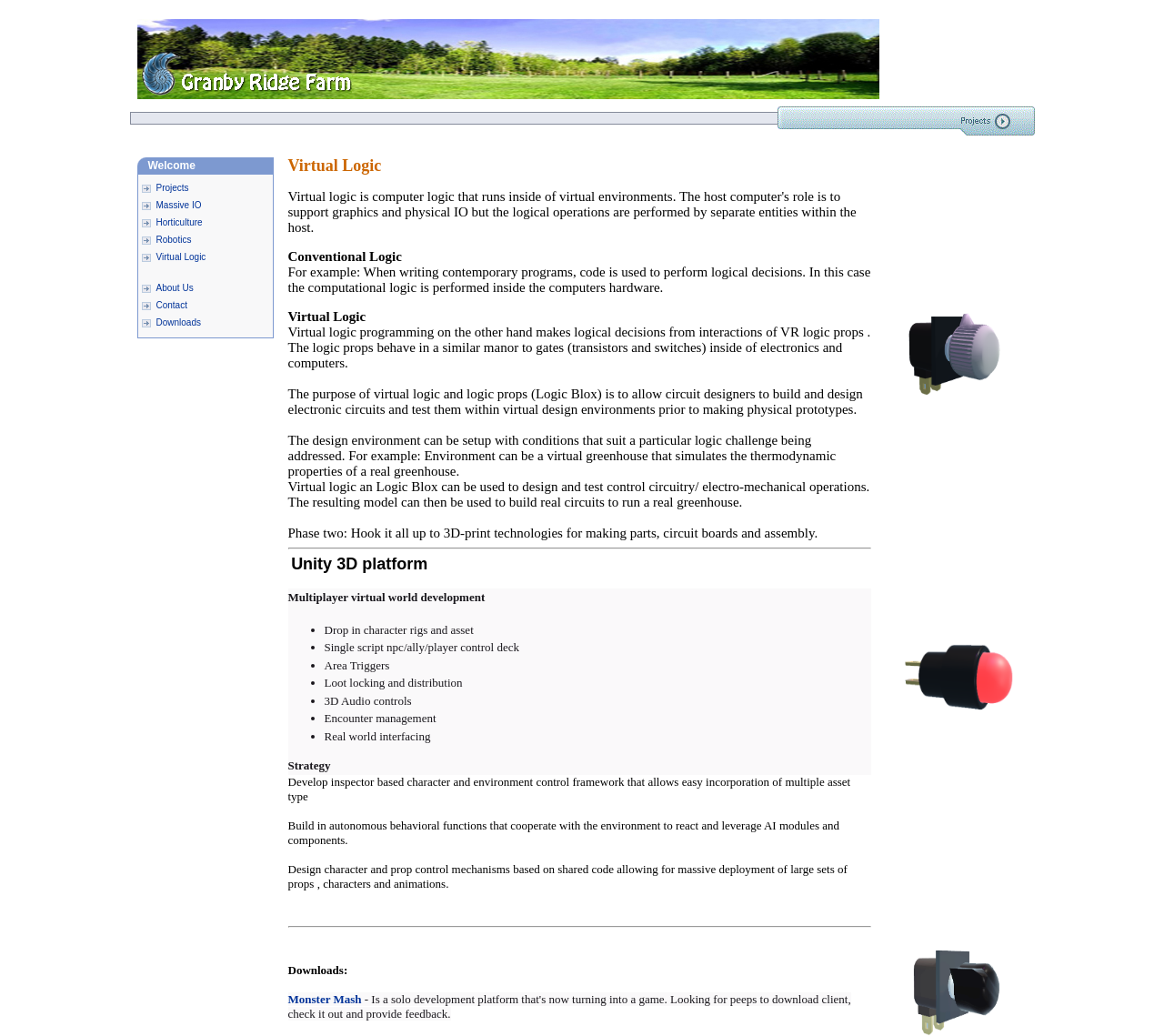Can you provide the bounding box coordinates for the element that should be clicked to implement the instruction: "Click the Virtual Logic link"?

[0.121, 0.243, 0.177, 0.253]